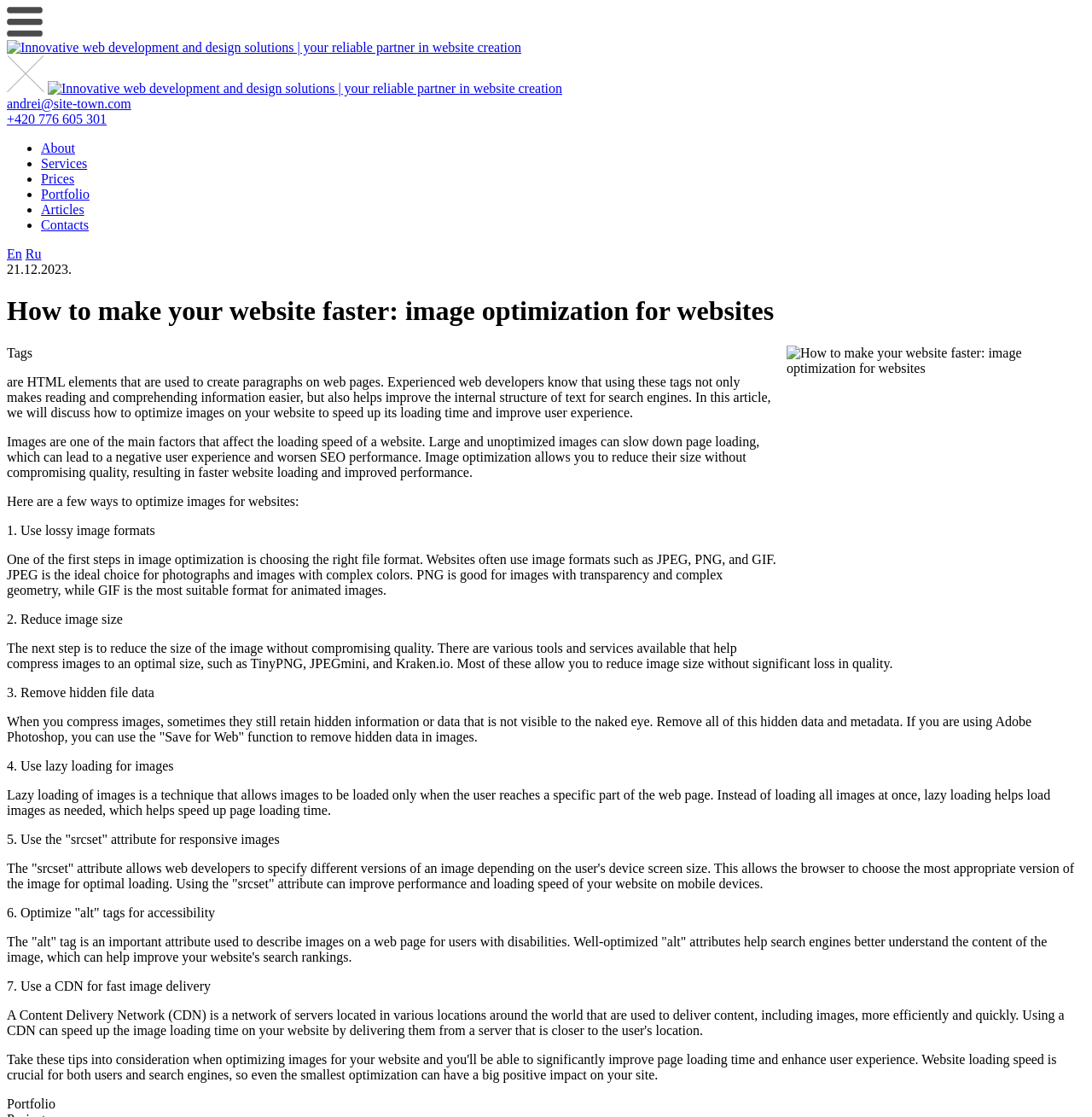What is lazy loading of images?
Answer the question in a detailed and comprehensive manner.

Lazy loading of images is a technique that allows images to be loaded only when the user reaches a specific part of the web page, instead of loading all images at once. This helps speed up page loading time, as explained in the paragraph that starts with '4. Use lazy loading for images'.